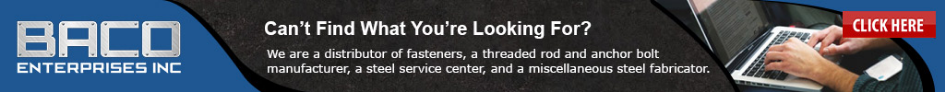Offer a detailed explanation of what is depicted in the image.

The image features a promotional banner for Baco Enterprises Inc. It includes a prominent logo displaying the name "BACO" in bold letters, indicative of the brand's focus on fasteners and related products. Below the logo, there is a message that reads "Can’t Find What You’re Looking For?" This invites visitors to explore further options. The text continues with details about the company's services, highlighting their role as a distributor of fasteners, a manufacturer of threaded rods and anchor bolts, a steel service center, and a miscellaneous steel fabricator. To the right, an image of hands typing on a laptop suggests an online inquiry or support service, enhancing the call to action. A "CLICK HERE" button is featured prominently, encouraging users to engage with the website directly for more information. The overall design combines professional branding with a user-friendly appeal, aimed at assisting customers in finding the products they need.